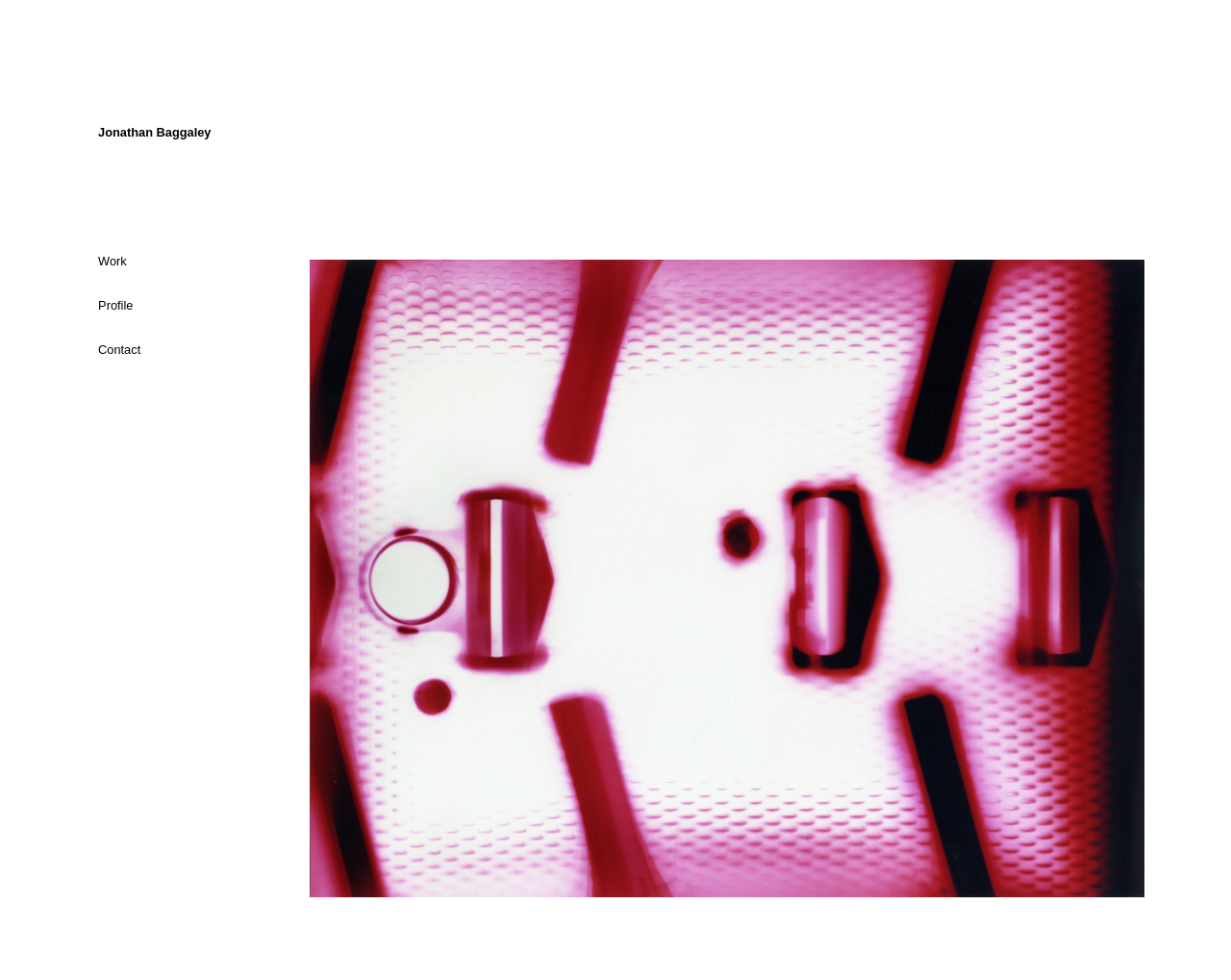Indicate the bounding box coordinates of the clickable region to achieve the following instruction: "visit peony."

[0.159, 0.265, 0.182, 0.282]